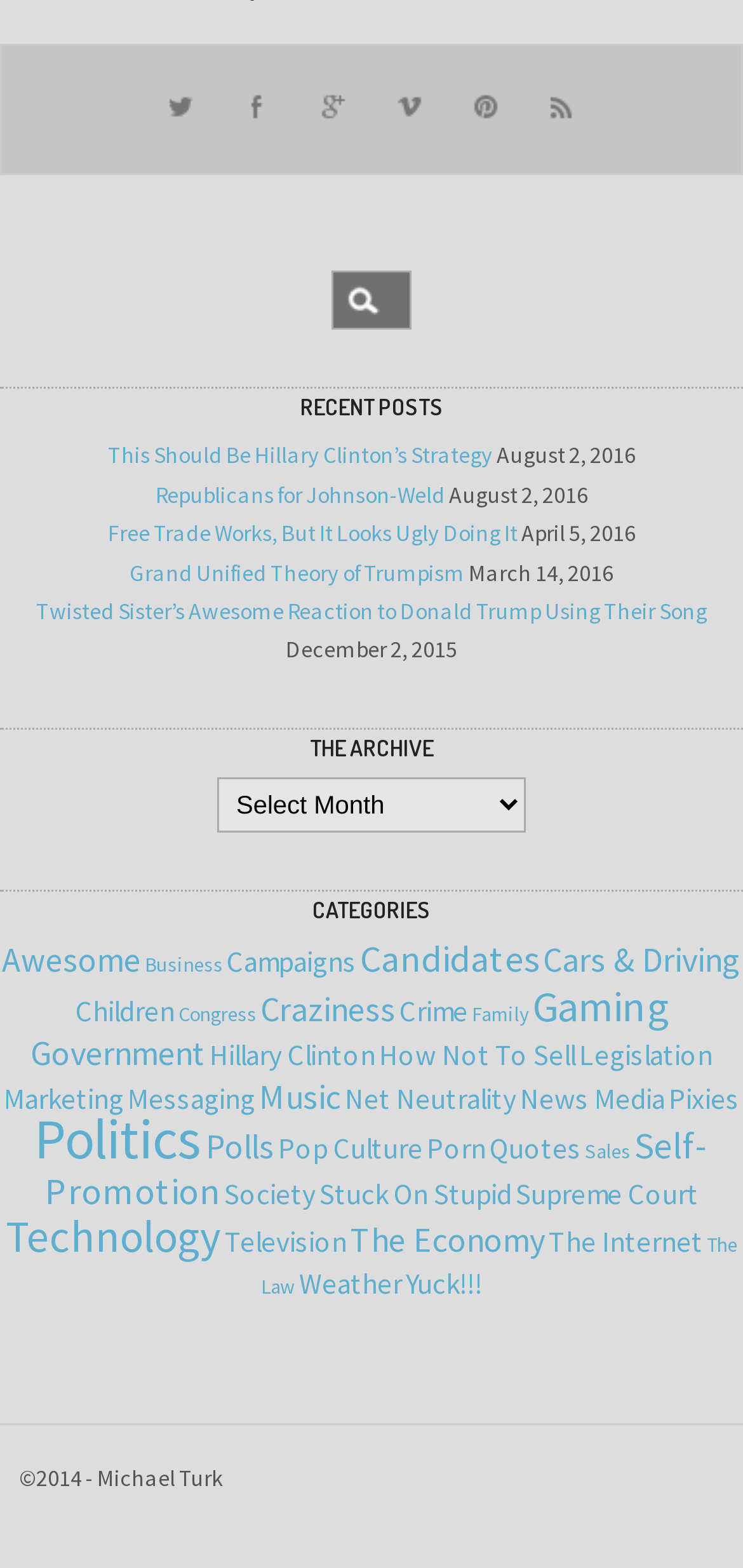Locate the bounding box coordinates of the clickable element to fulfill the following instruction: "Enter text in the textbox". Provide the coordinates as four float numbers between 0 and 1 in the format [left, top, right, bottom].

[0.446, 0.173, 0.554, 0.21]